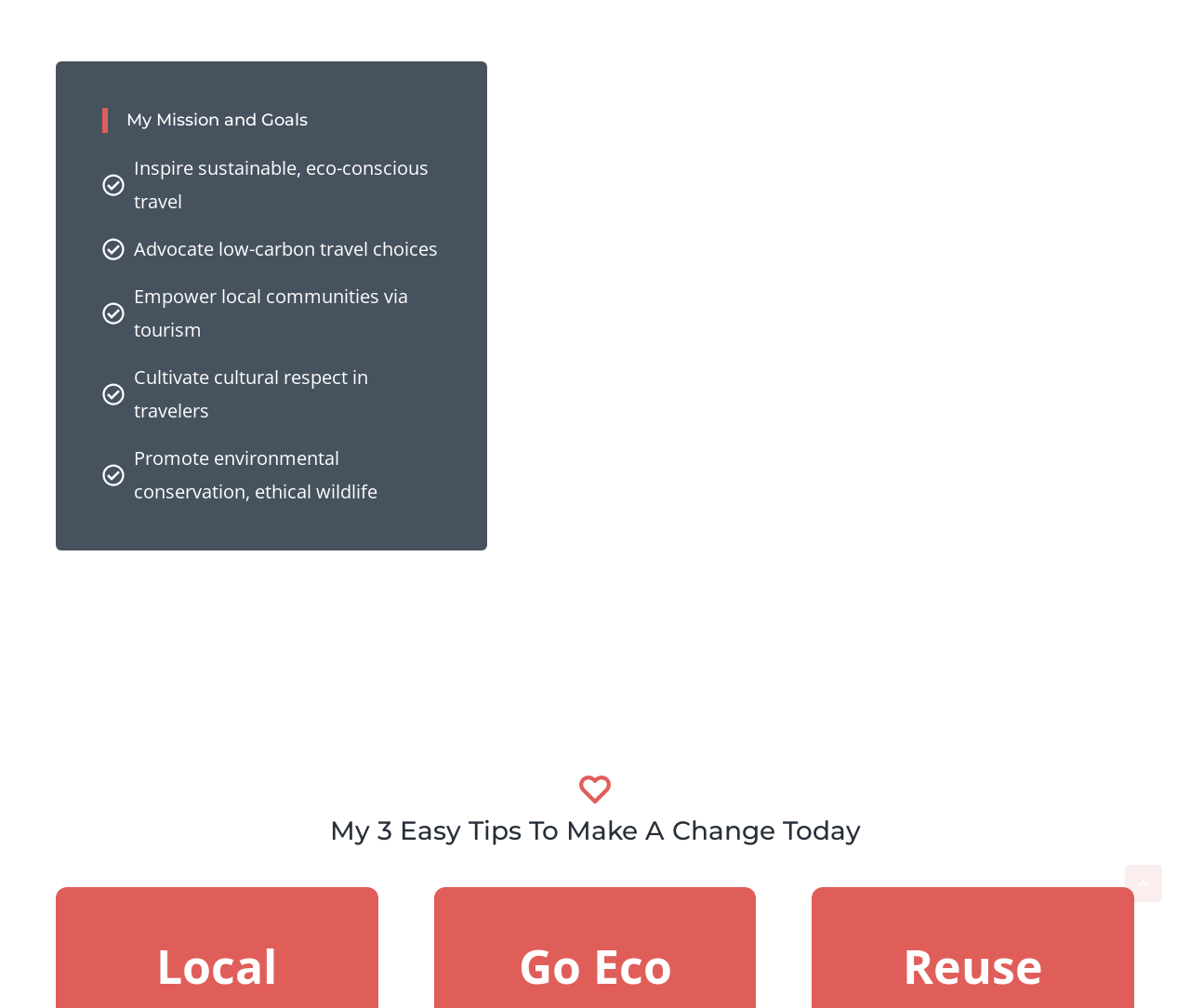What is the main mission of the webpage?
Based on the image, please offer an in-depth response to the question.

The webpage's main mission can be inferred from the heading 'My Mission and Goals' and the subsequent static text elements, which mention inspiring sustainable, eco-conscious travel, advocating low-carbon travel choices, and promoting environmental conservation.